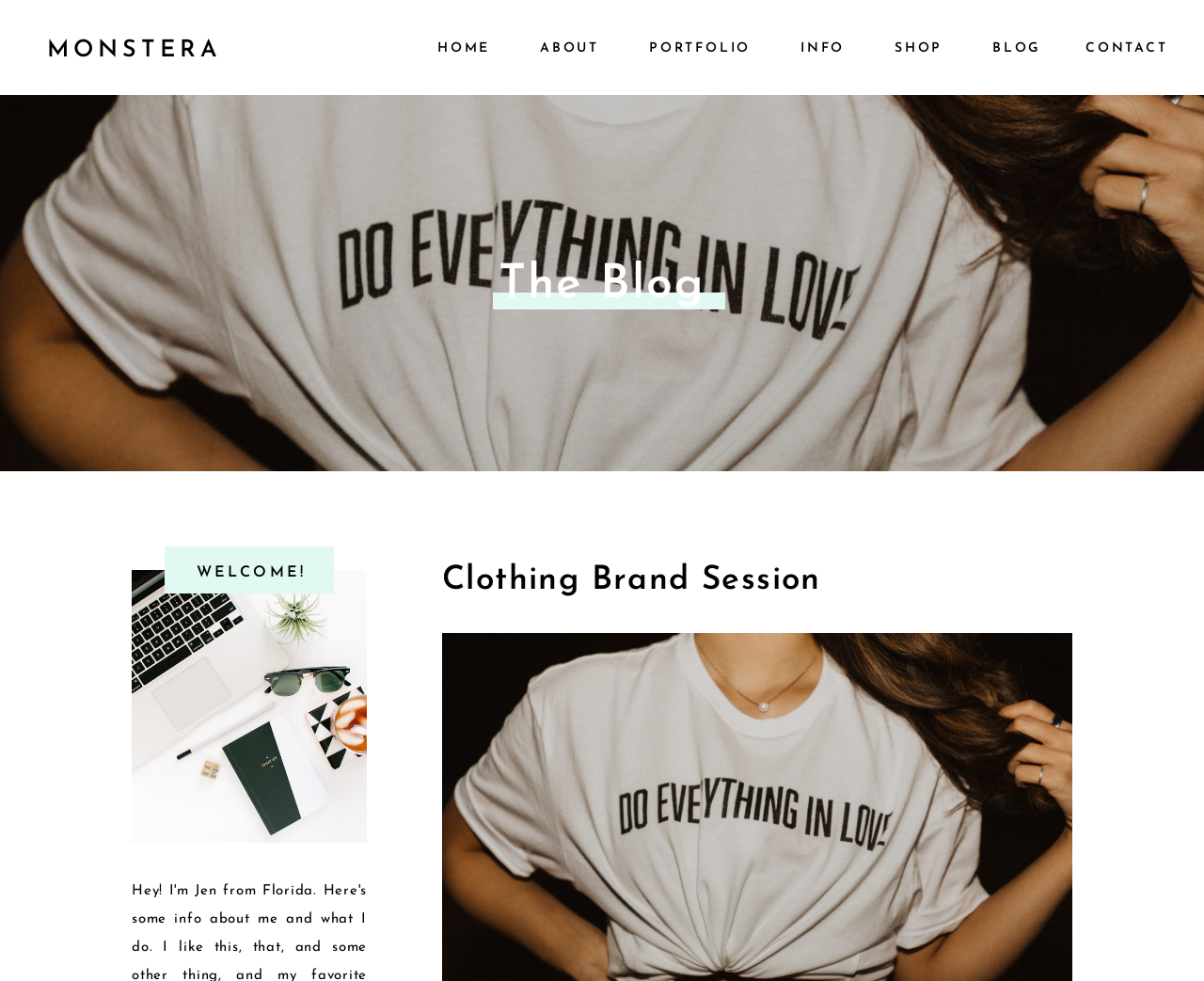Find and indicate the bounding box coordinates of the region you should select to follow the given instruction: "go to contact page".

[0.902, 0.037, 0.968, 0.058]